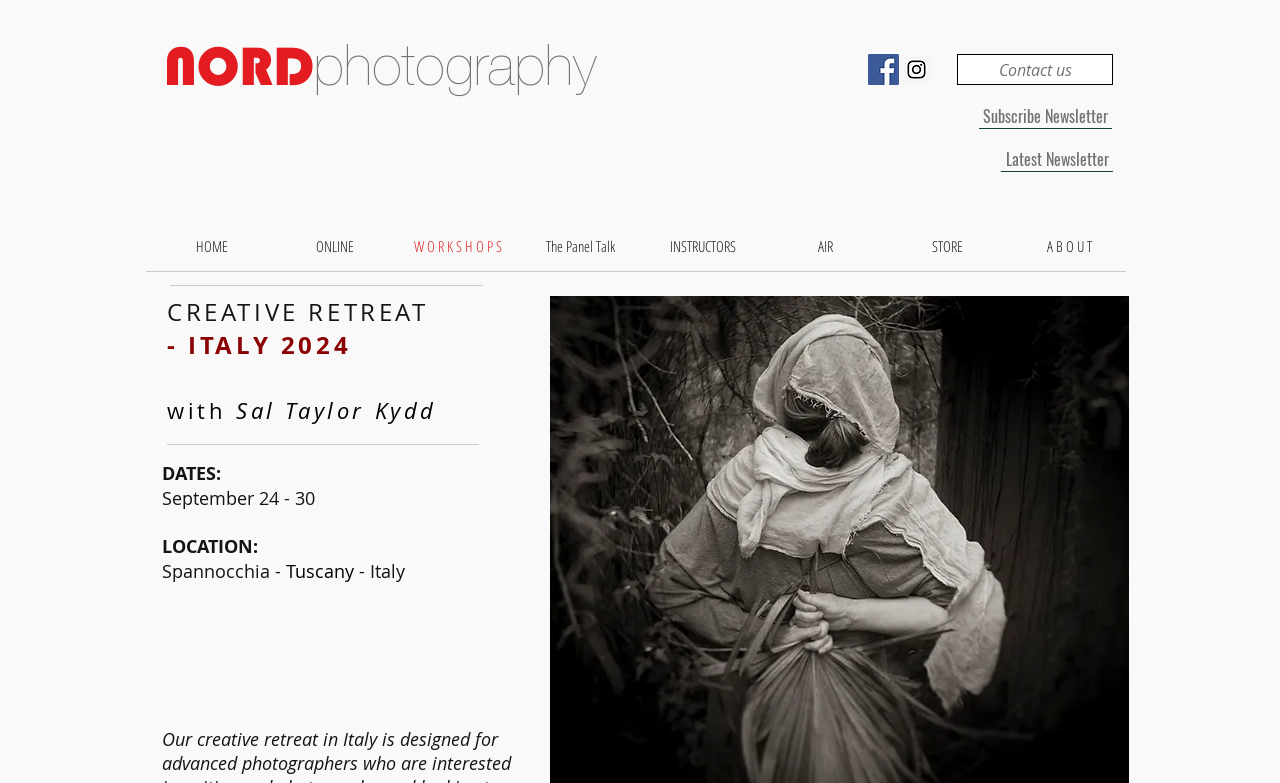Can you show the bounding box coordinates of the region to click on to complete the task described in the instruction: "Subscribe to the Newsletter"?

[0.765, 0.133, 0.869, 0.165]